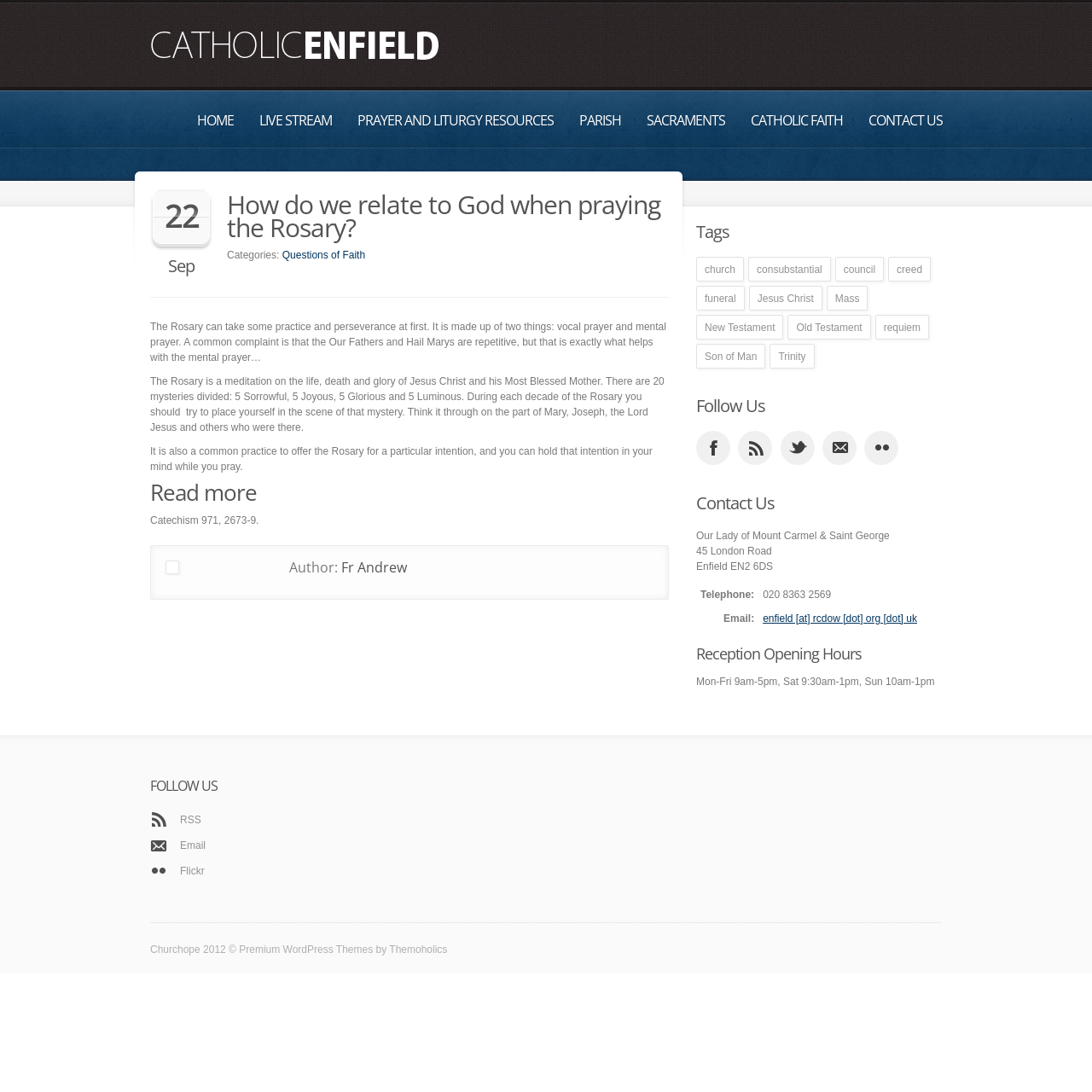What is the telephone number of the parish?
Identify the answer in the screenshot and reply with a single word or phrase.

020 8363 2569